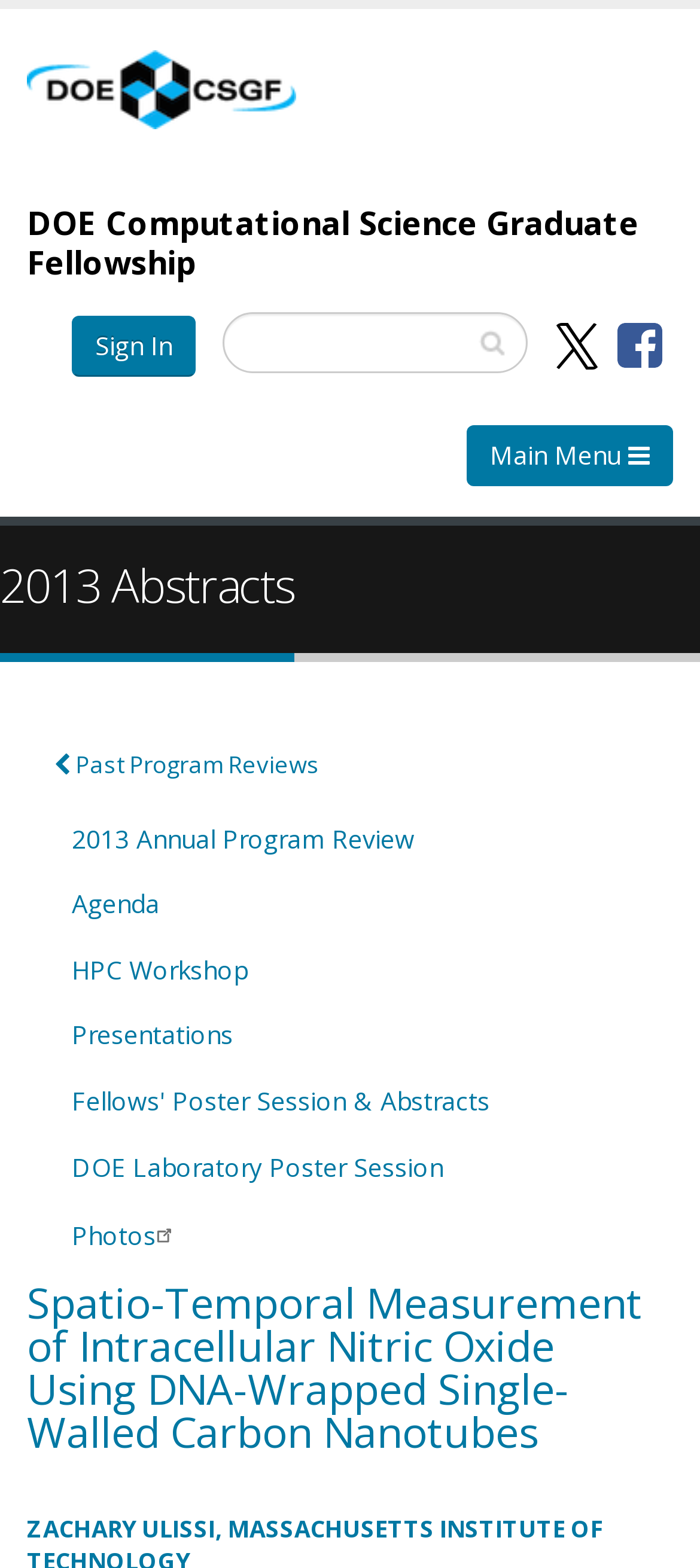How many social media links are present?
Answer with a single word or short phrase according to what you see in the image.

2